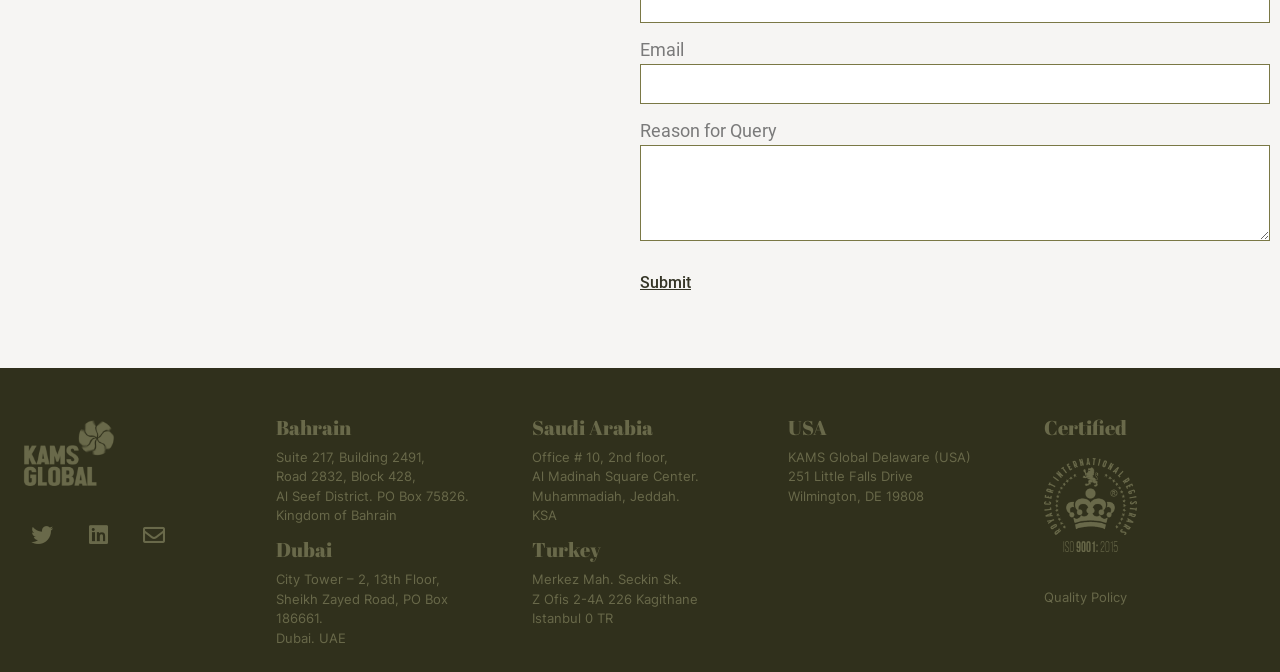Identify the bounding box coordinates for the UI element described as: "Submit".

[0.5, 0.386, 0.54, 0.456]